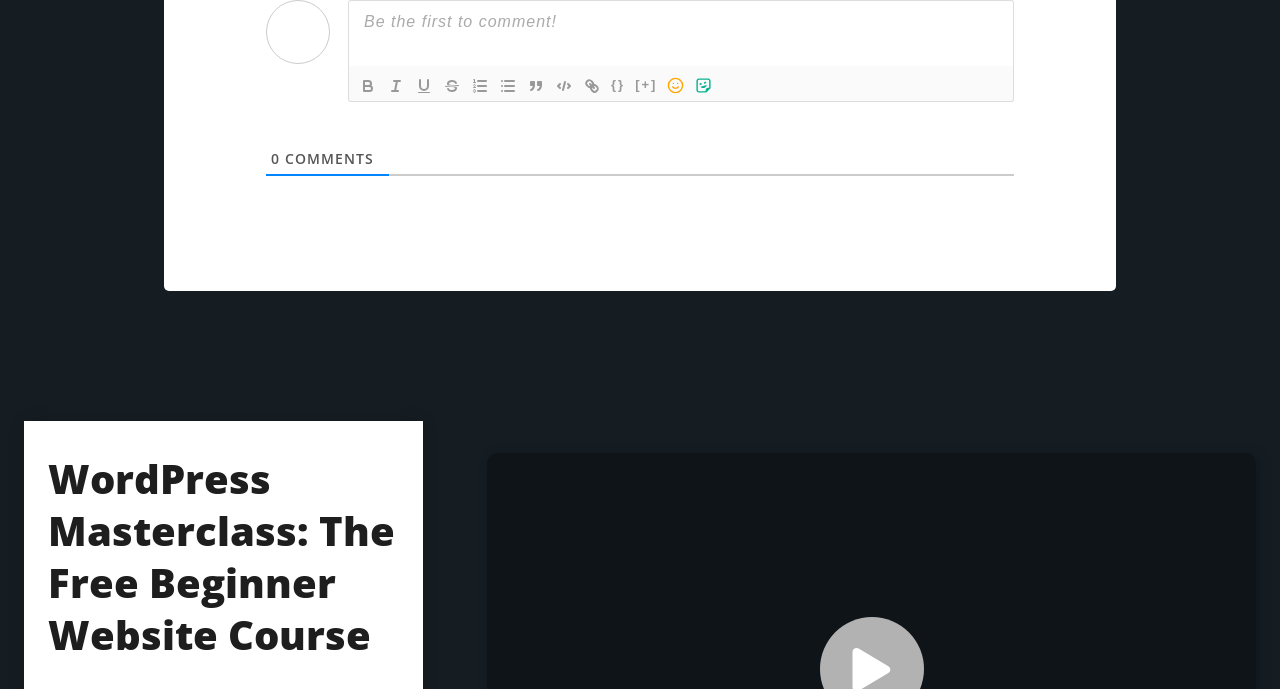Bounding box coordinates are given in the format (top-left x, top-left y, bottom-right x, bottom-right y). All values should be floating point numbers between 0 and 1. Provide the bounding box coordinate for the UI element described as: parent_node: {} title="Code Block"

[0.43, 0.107, 0.452, 0.142]